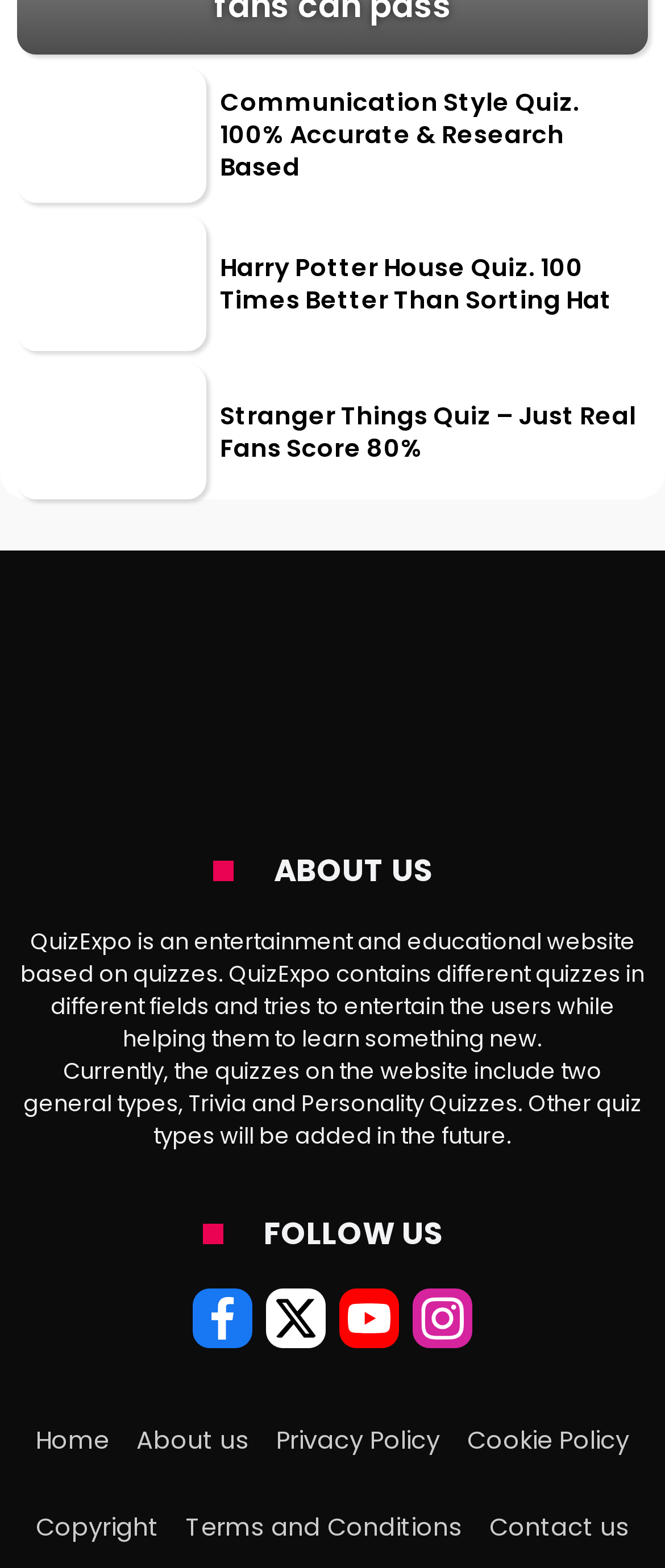What type of website is QuizExpo?
Refer to the image and provide a one-word or short phrase answer.

Entertainment and educational